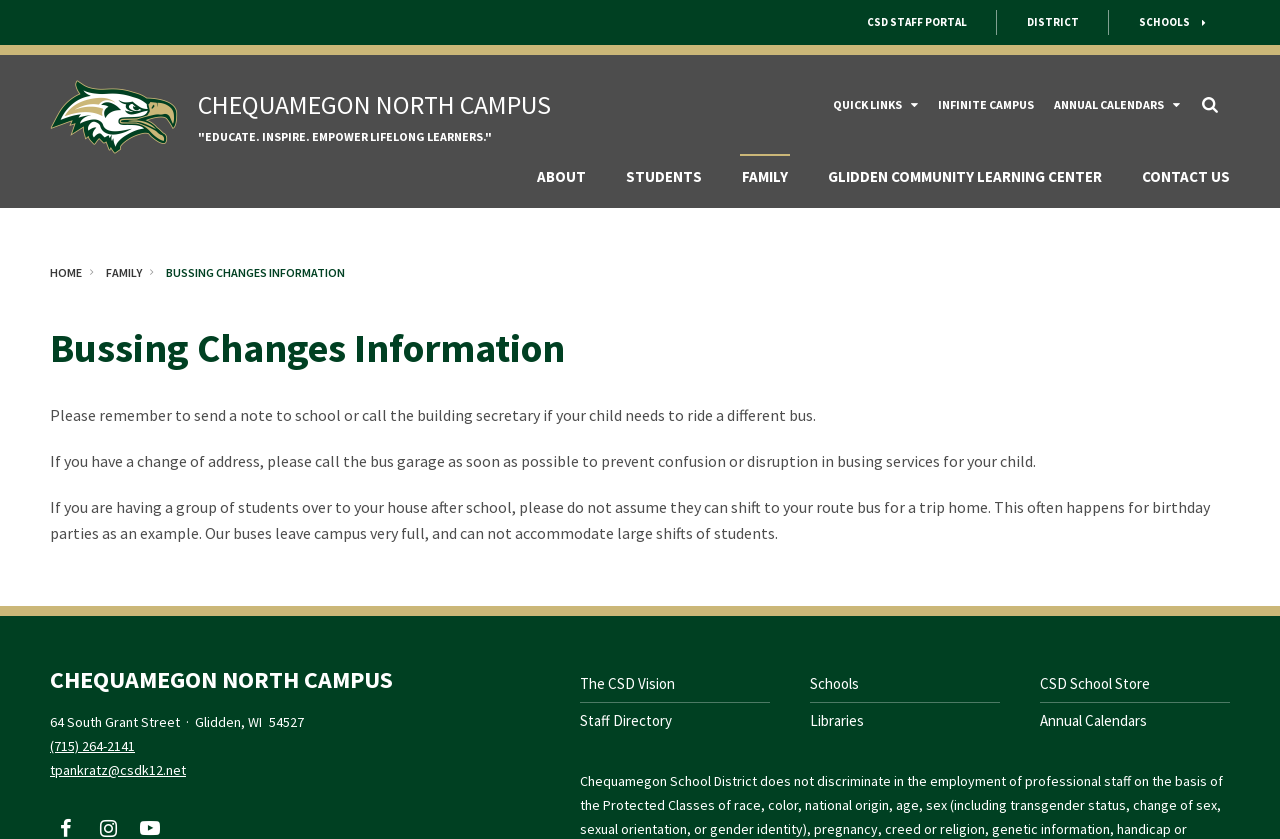Based on the image, please elaborate on the answer to the following question:
What is the email address of the contact person?

The email address can be found in the link with the bounding box coordinates [0.039, 0.907, 0.145, 0.928], which is part of the contact information for the campus.